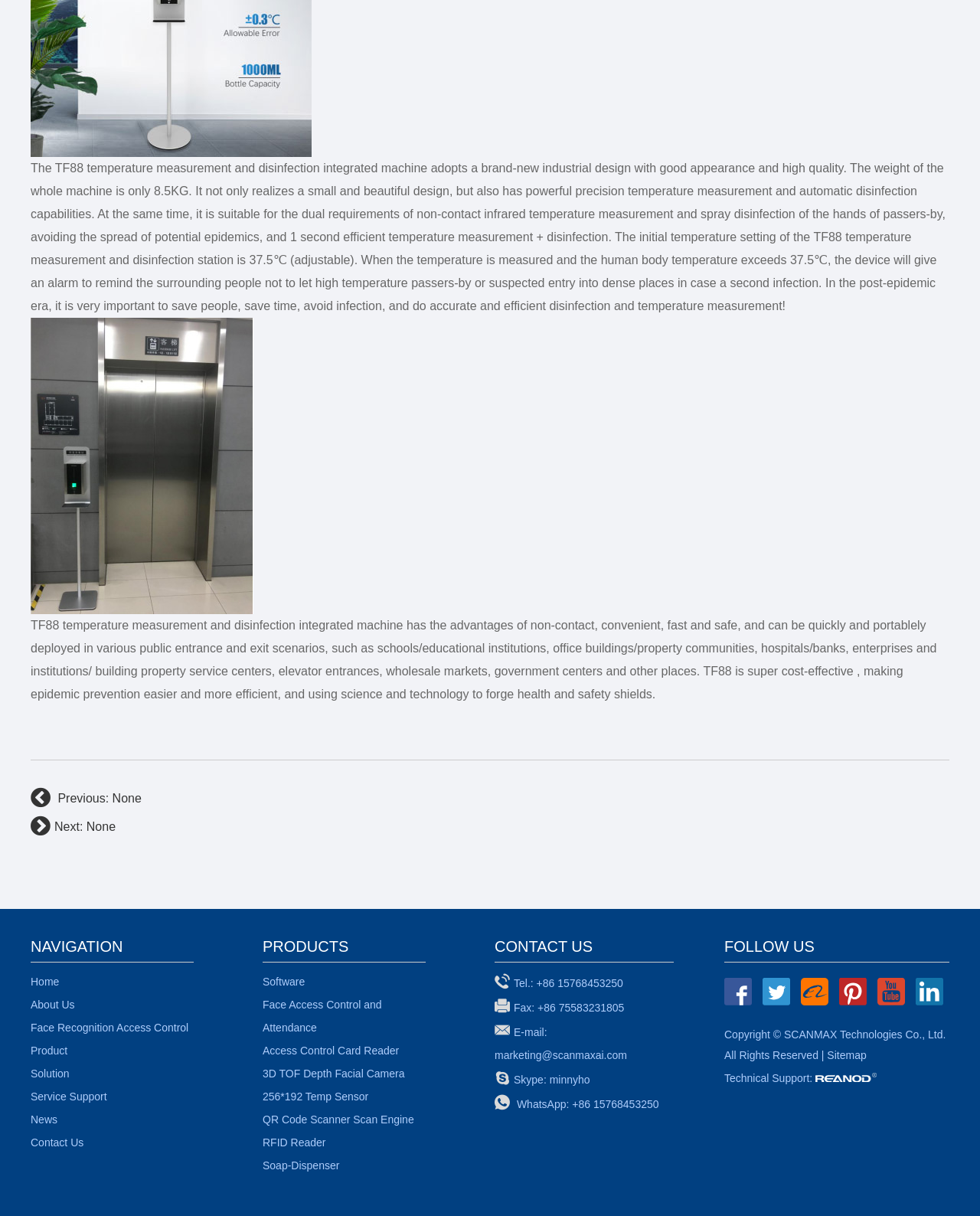Respond to the question below with a single word or phrase:
What is the initial temperature setting of the TF88 temperature measurement and disinfection station?

37.5℃